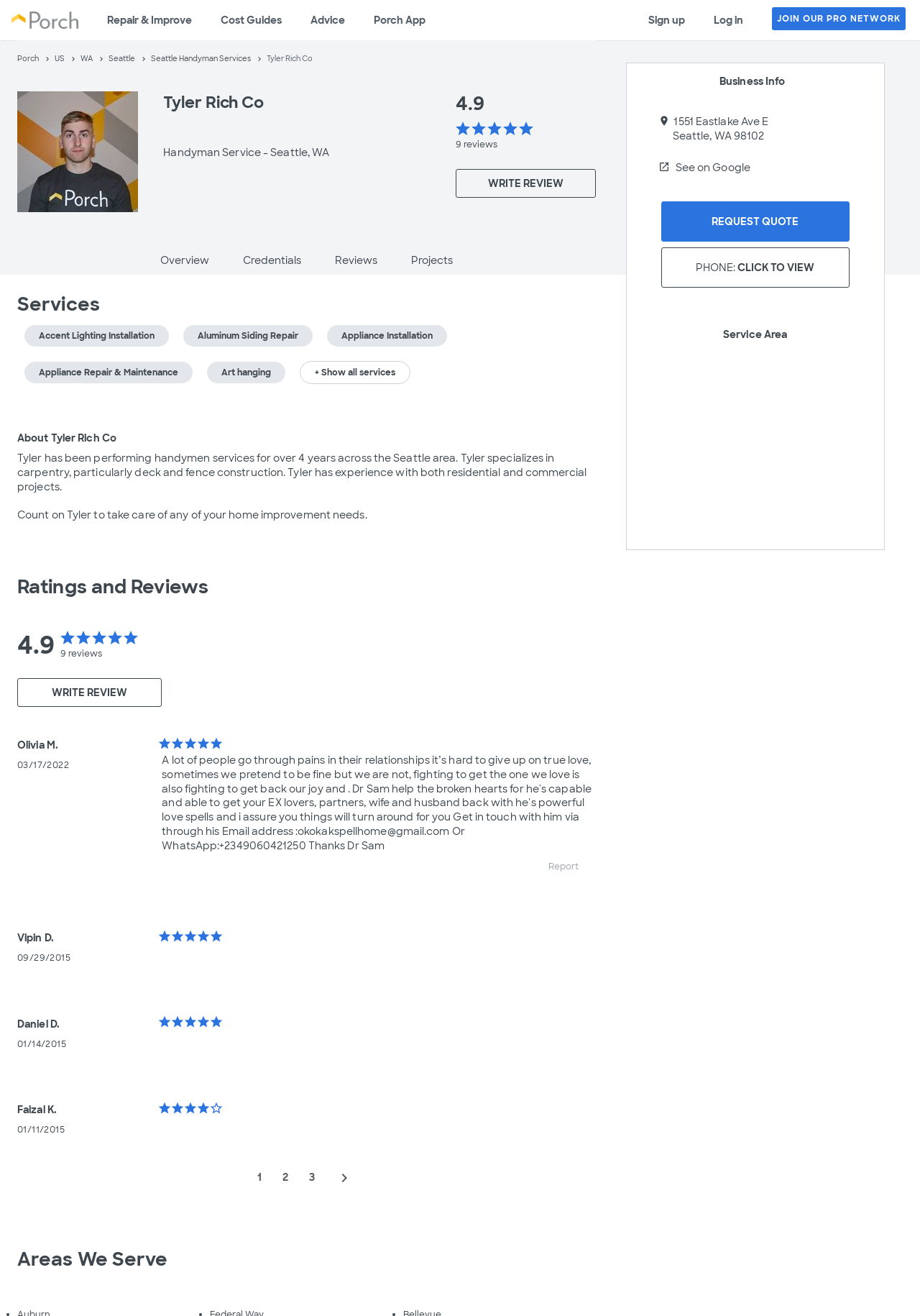Please identify the bounding box coordinates of the clickable region that I should interact with to perform the following instruction: "View the business info of Tyler Rich Co". The coordinates should be expressed as four float numbers between 0 and 1, i.e., [left, top, right, bottom].

[0.718, 0.057, 0.917, 0.068]